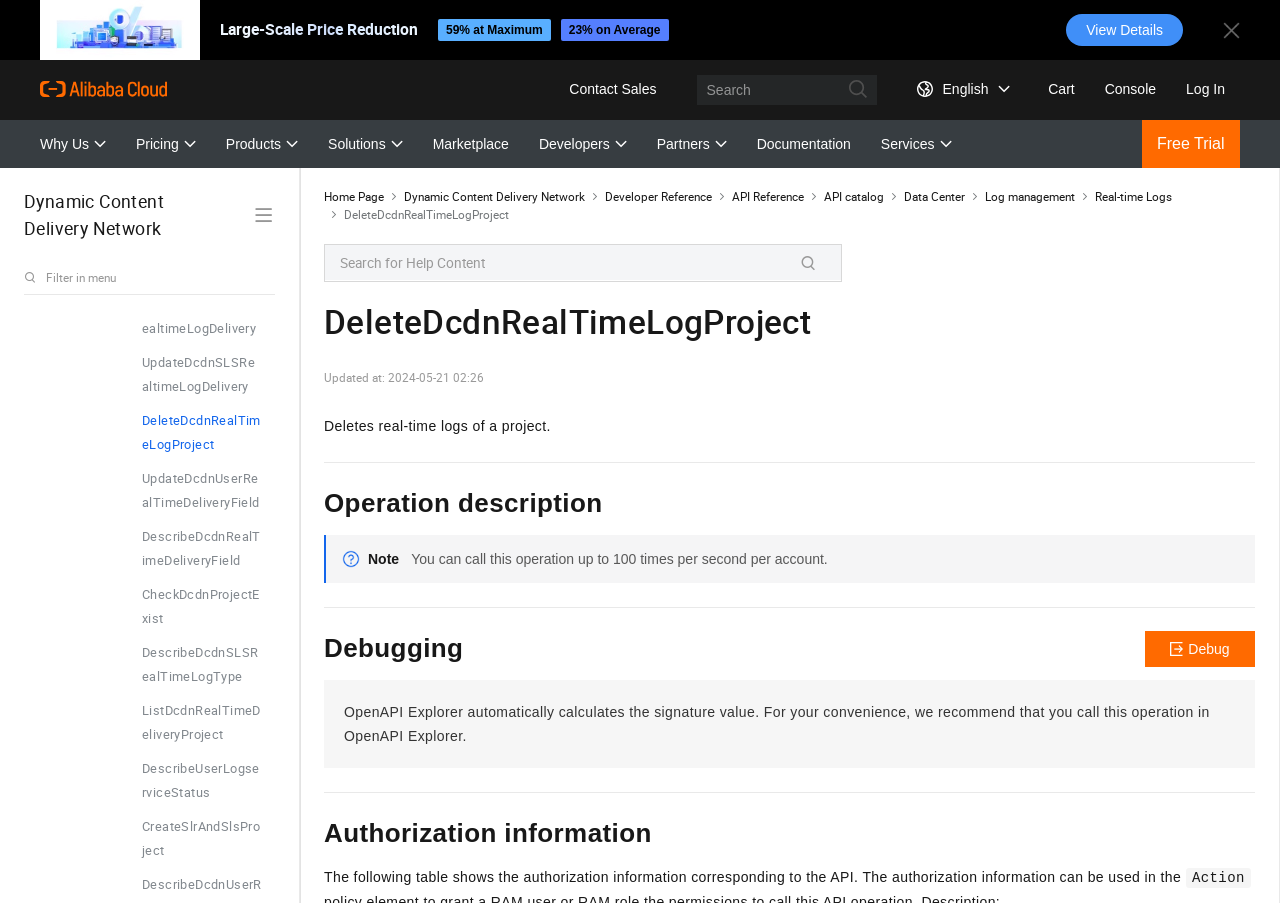Please find the bounding box coordinates of the element that must be clicked to perform the given instruction: "Click on 'Dynamic Content Delivery Network'". The coordinates should be four float numbers from 0 to 1, i.e., [left, top, right, bottom].

[0.316, 0.21, 0.457, 0.226]